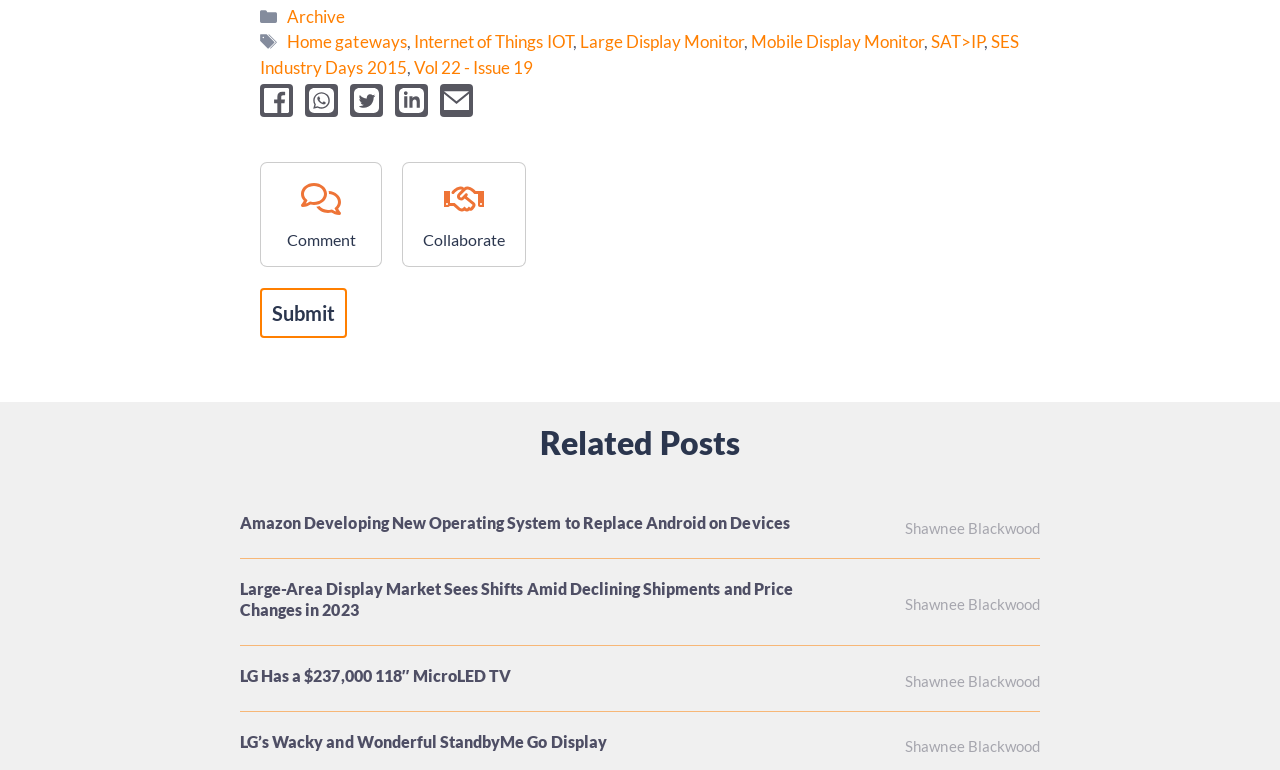Highlight the bounding box coordinates of the region I should click on to meet the following instruction: "Click on the 'facebook' link".

[0.203, 0.109, 0.229, 0.152]